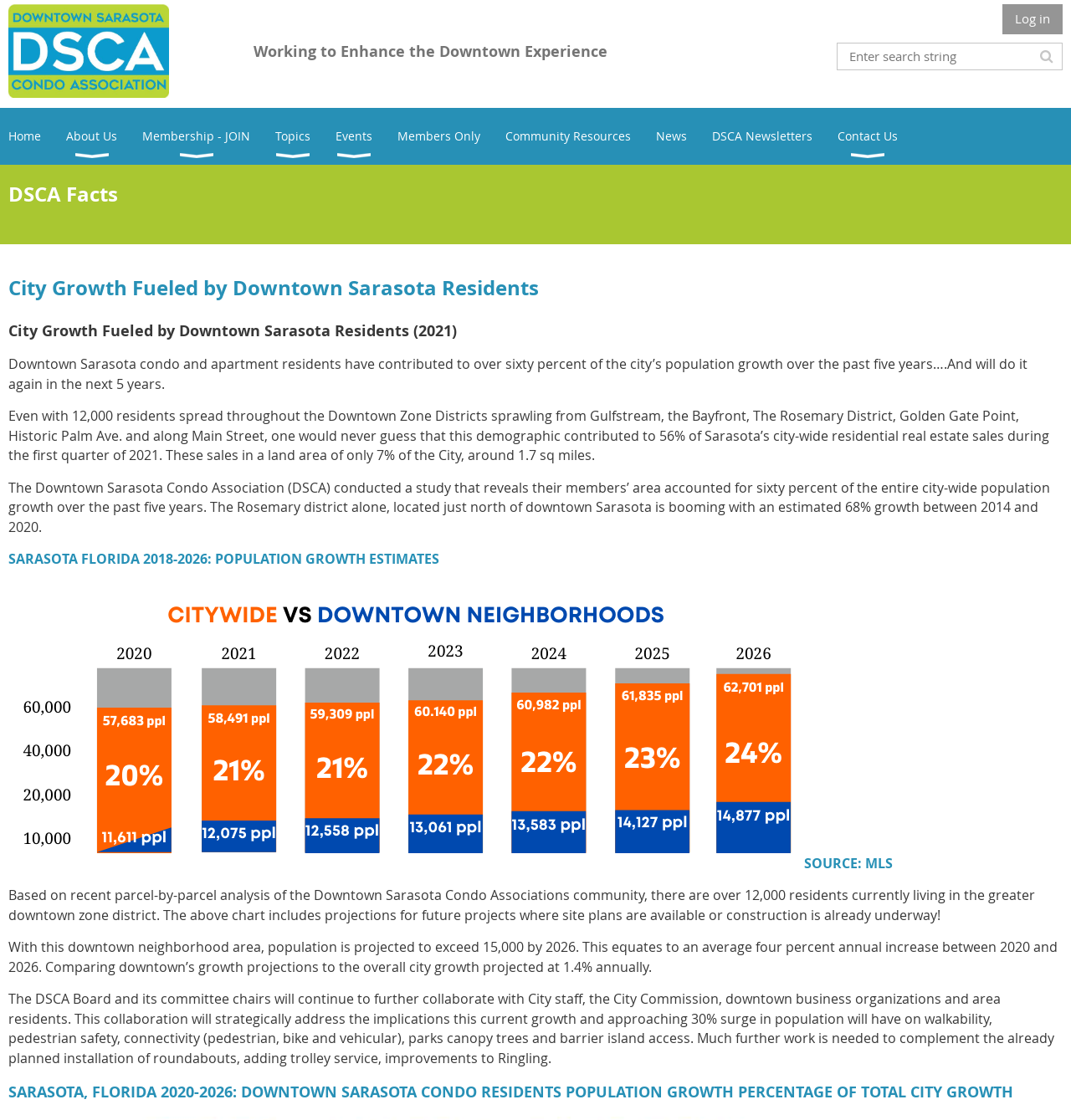Please determine the bounding box coordinates of the clickable area required to carry out the following instruction: "Check Membership - JOIN page". The coordinates must be four float numbers between 0 and 1, represented as [left, top, right, bottom].

[0.133, 0.096, 0.257, 0.147]